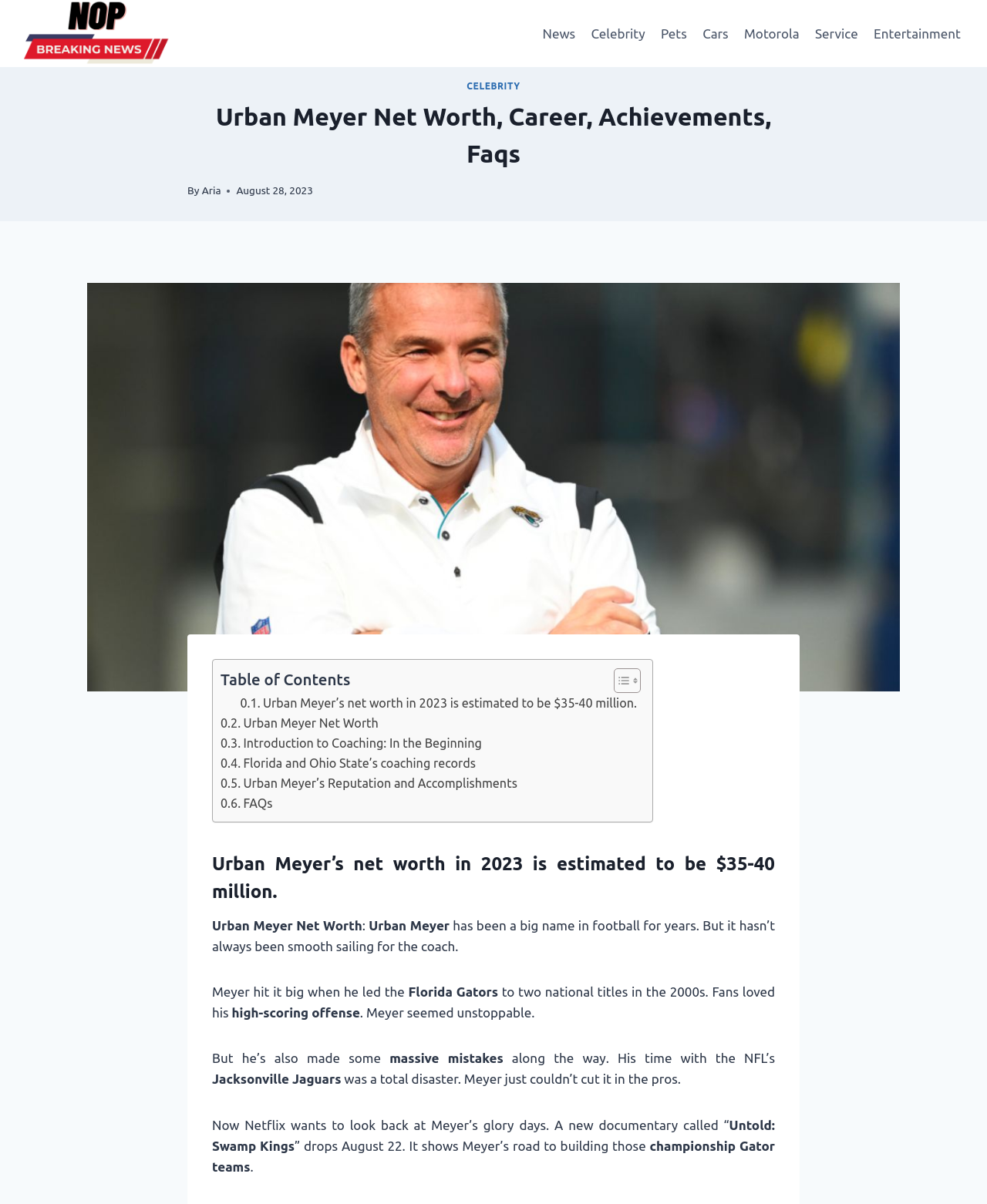Find and specify the bounding box coordinates that correspond to the clickable region for the instruction: "Toggle the Table of Content".

[0.61, 0.555, 0.645, 0.576]